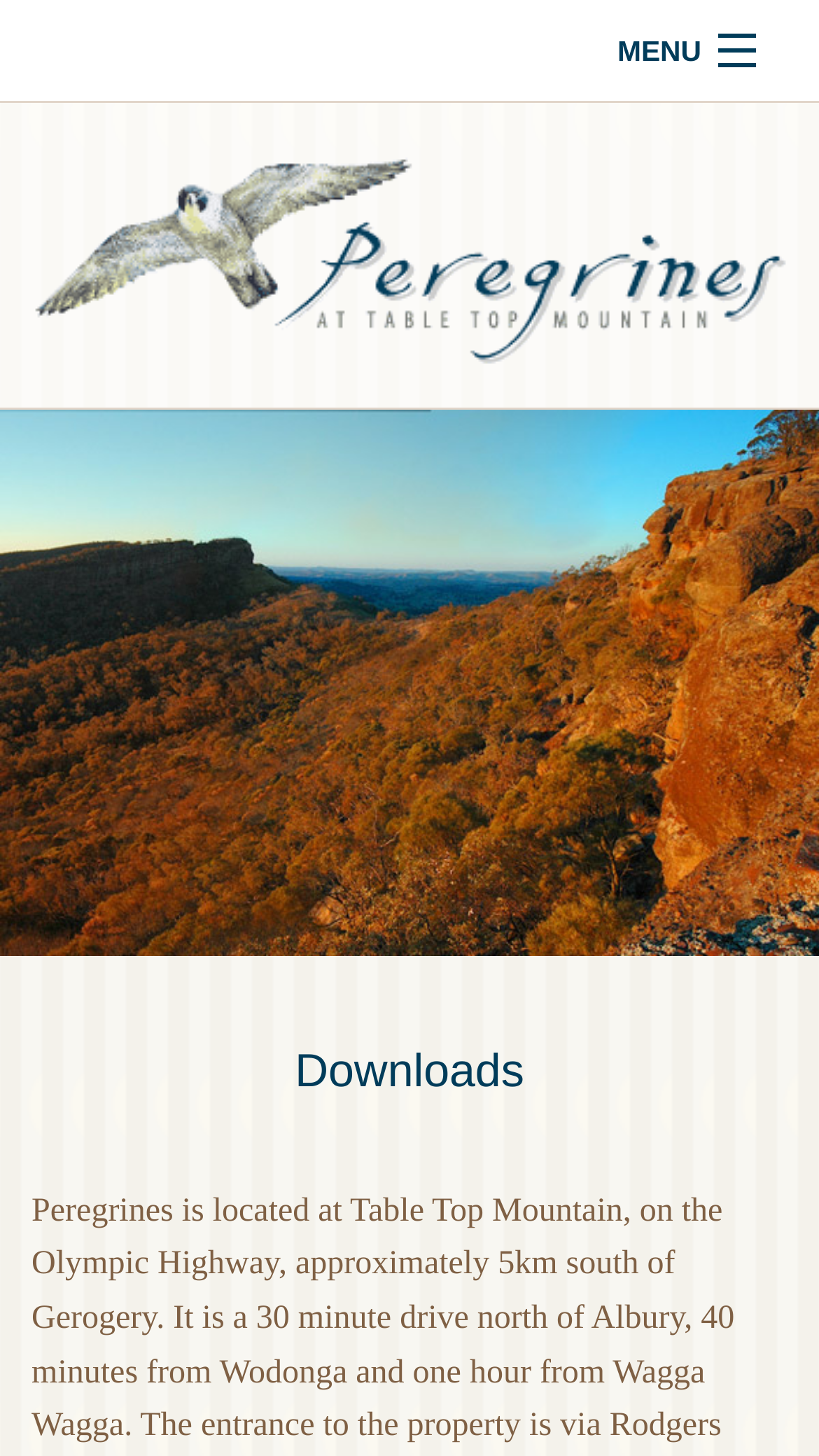How many menu items are there?
Answer with a single word or phrase by referring to the visual content.

5